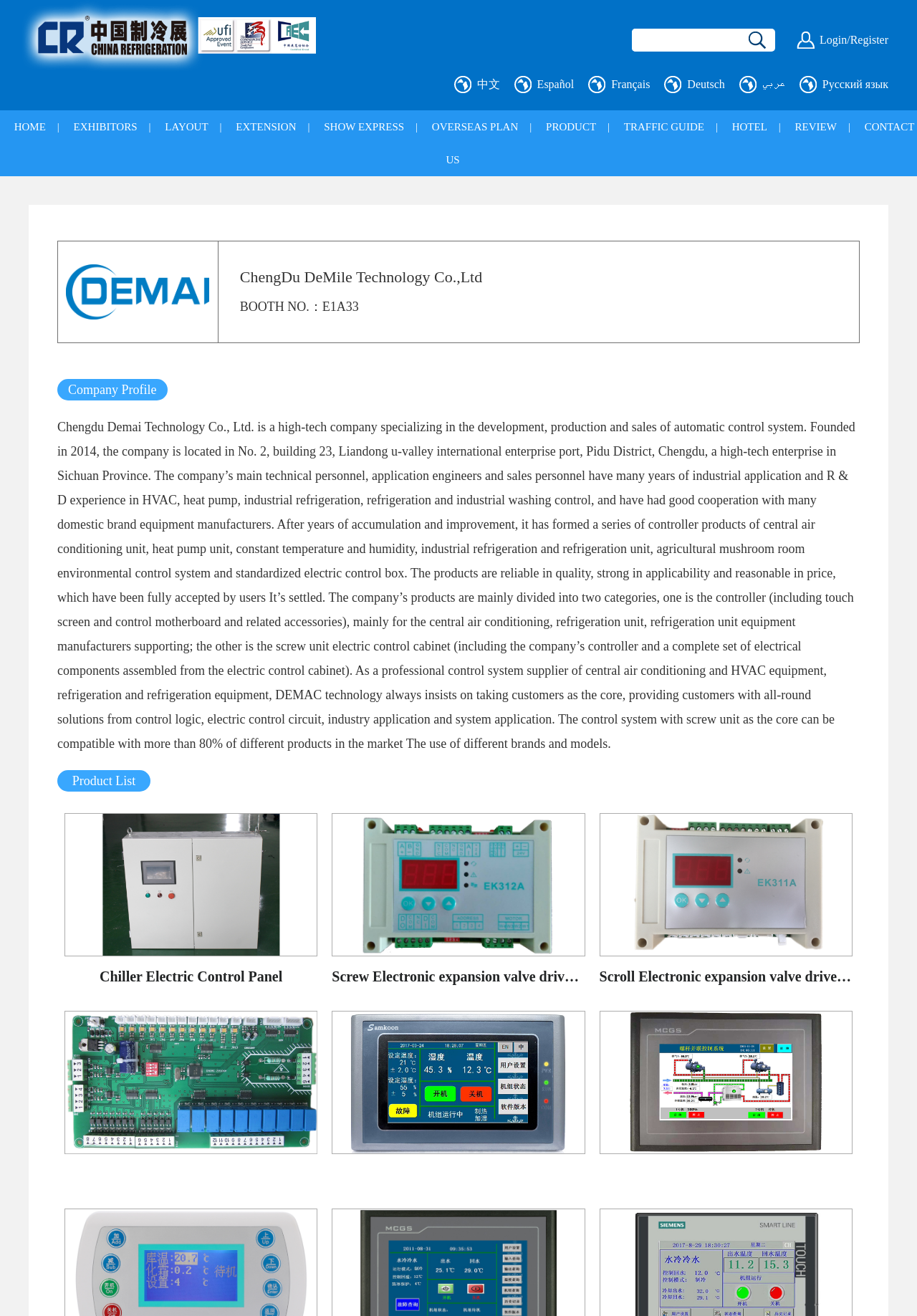Can you determine the main header of this webpage?

Chiller Electric Control Panel